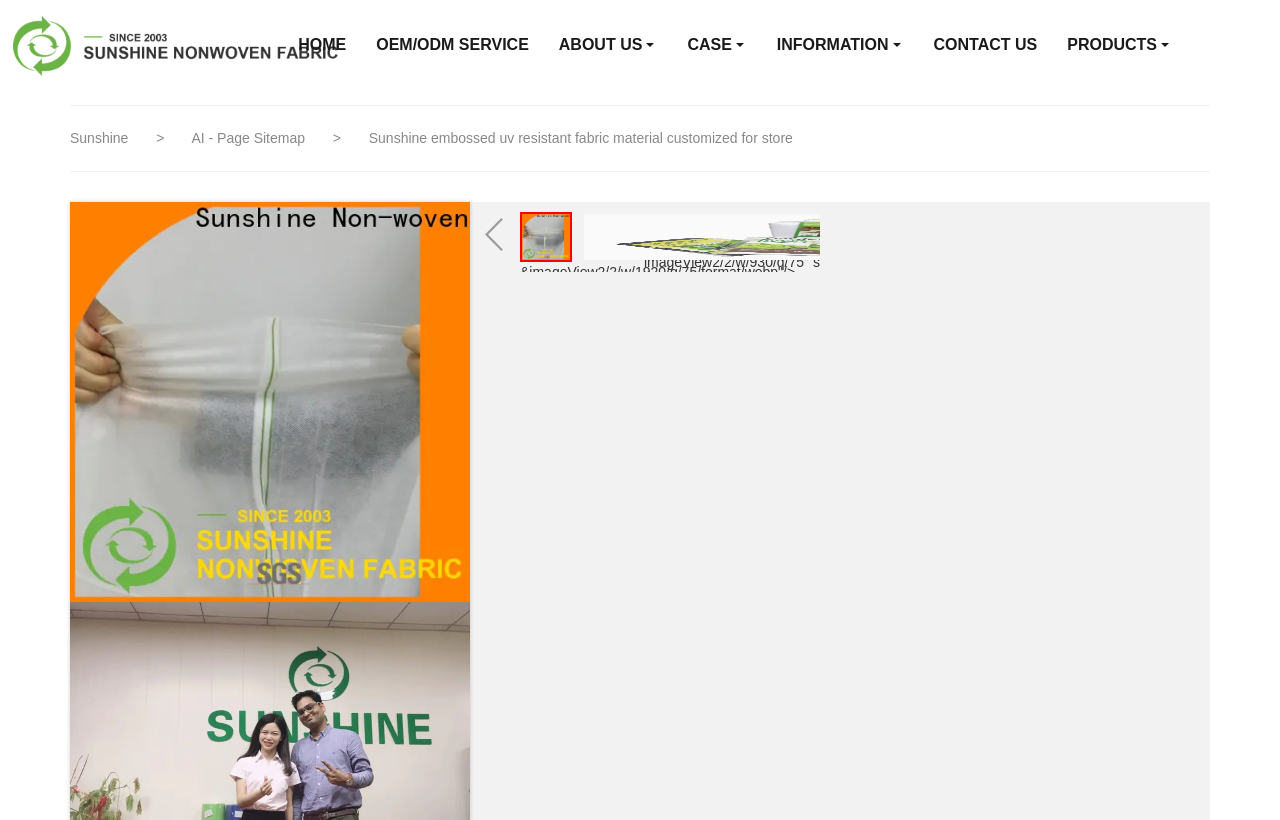Please specify the bounding box coordinates for the clickable region that will help you carry out the instruction: "Learn more about OEM/ODM SERVICE".

[0.282, 0.0, 0.425, 0.11]